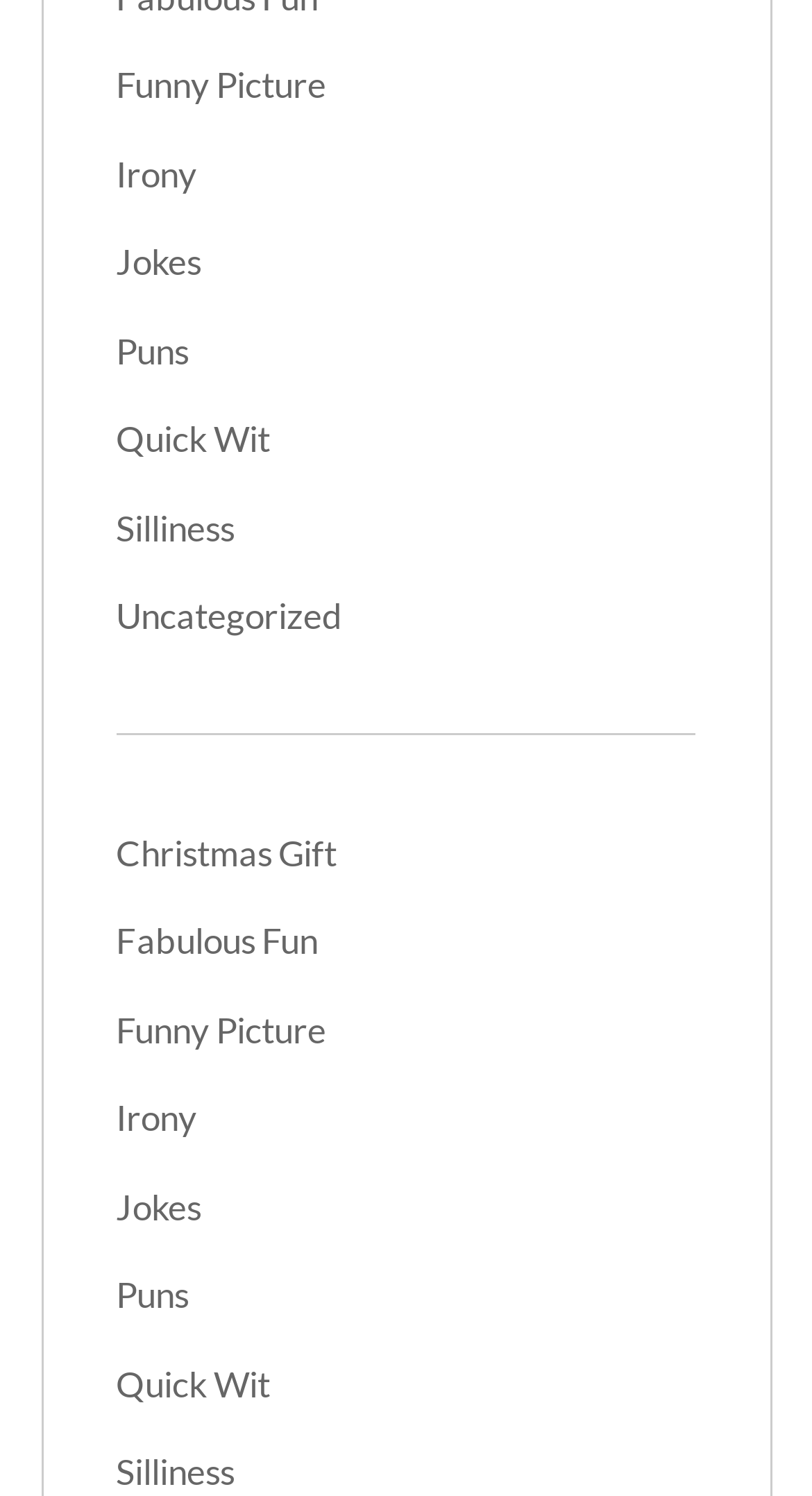Could you determine the bounding box coordinates of the clickable element to complete the instruction: "click on Funny Picture"? Provide the coordinates as four float numbers between 0 and 1, i.e., [left, top, right, bottom].

[0.143, 0.042, 0.402, 0.071]